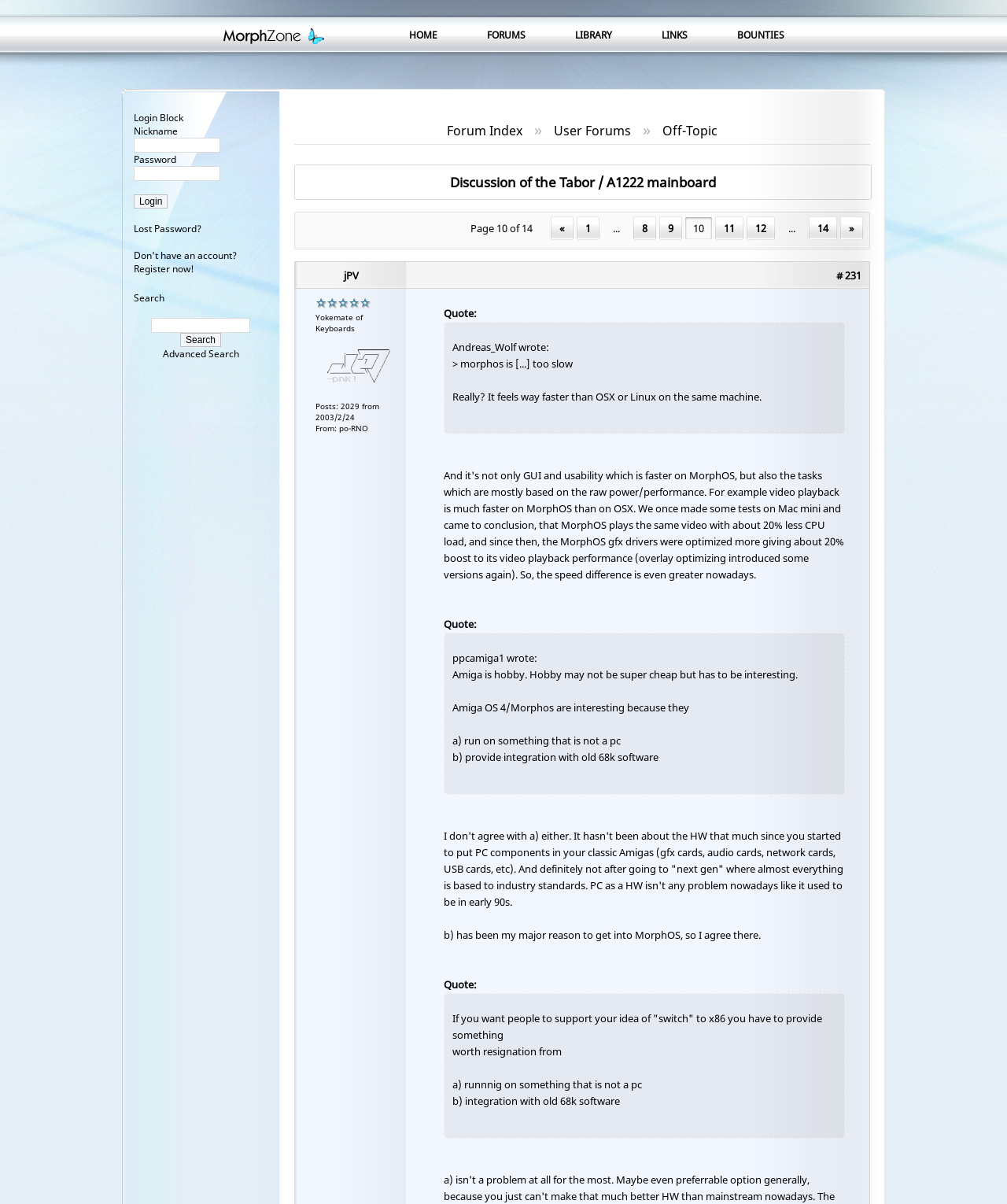Pinpoint the bounding box coordinates of the element to be clicked to execute the instruction: "Click on the 'jPV' link".

[0.292, 0.218, 0.405, 0.241]